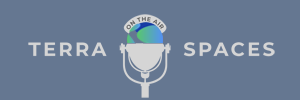Give an in-depth description of what is happening in the image.

The image features the logo for "TerraSpaces," a platform likely focused on podcasts or audio content. The logo prominently displays the name "TERRA SPACES" in bold, white letters beneath an illustrated microphone, symbolizing audio broadcasting. Above the microphone, a circular emblem reads "ON THE AIR," emphasizing its purpose as a medium for sharing information or discussions. The background color is a calming shade of blue, providing a professional and inviting aesthetic. This logo suggests a commitment to engaging community conversations and sharing valuable insights related to the Terra blockchain ecosystem.